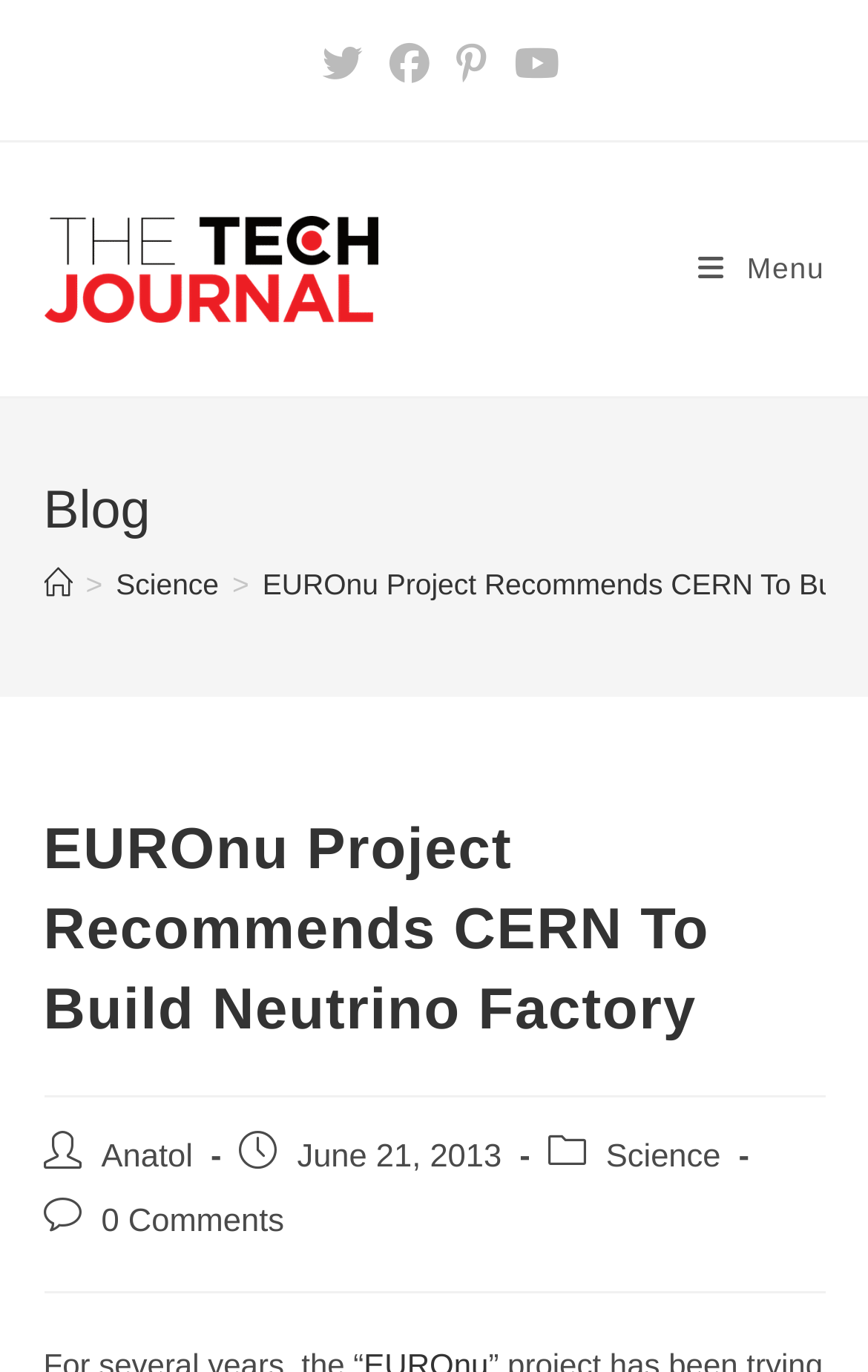Find the bounding box coordinates of the clickable region needed to perform the following instruction: "Buy paperback". The coordinates should be provided as four float numbers between 0 and 1, i.e., [left, top, right, bottom].

None